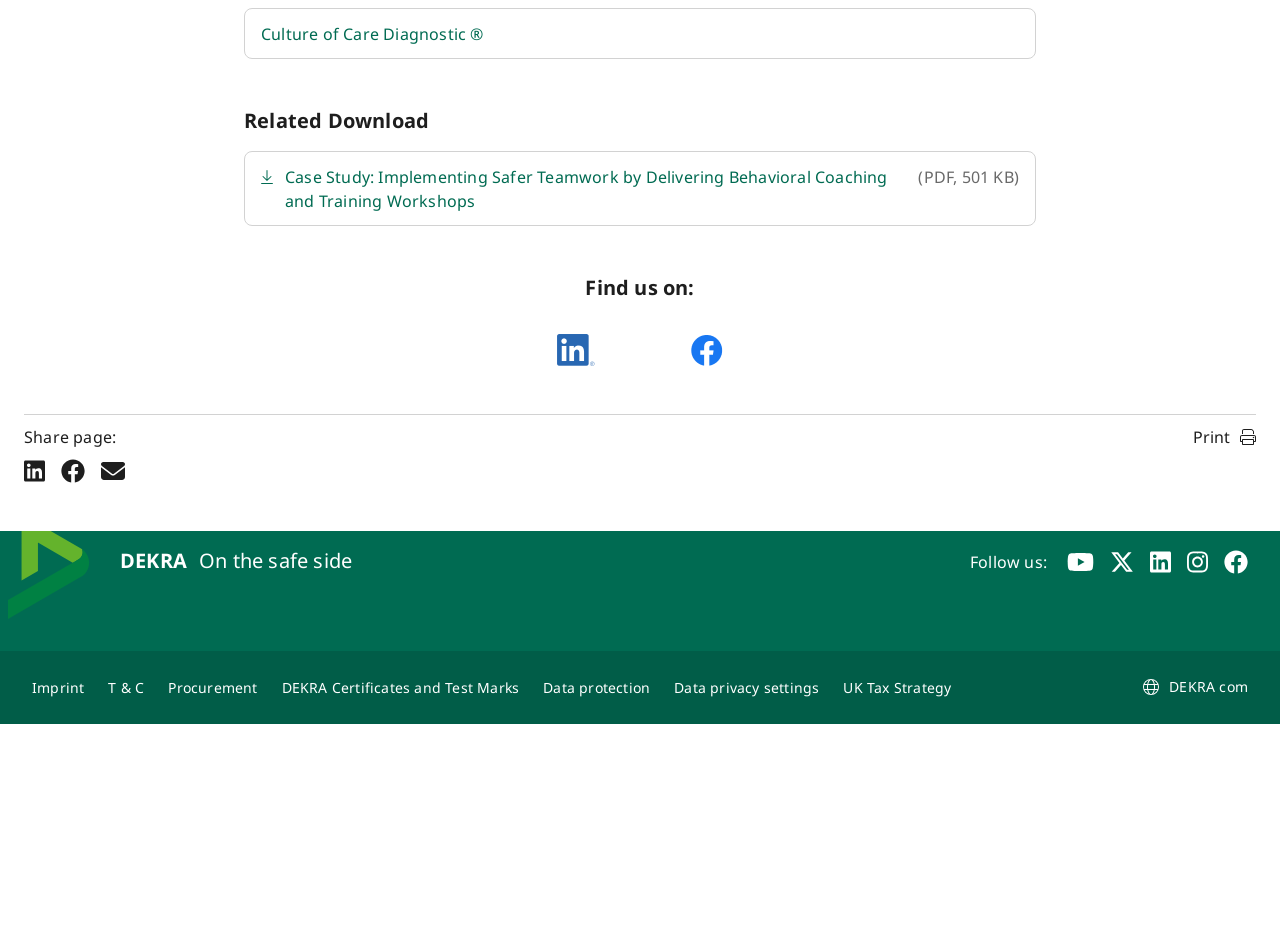Provide the bounding box coordinates of the section that needs to be clicked to accomplish the following instruction: "Print the page."

[0.932, 0.451, 0.981, 0.476]